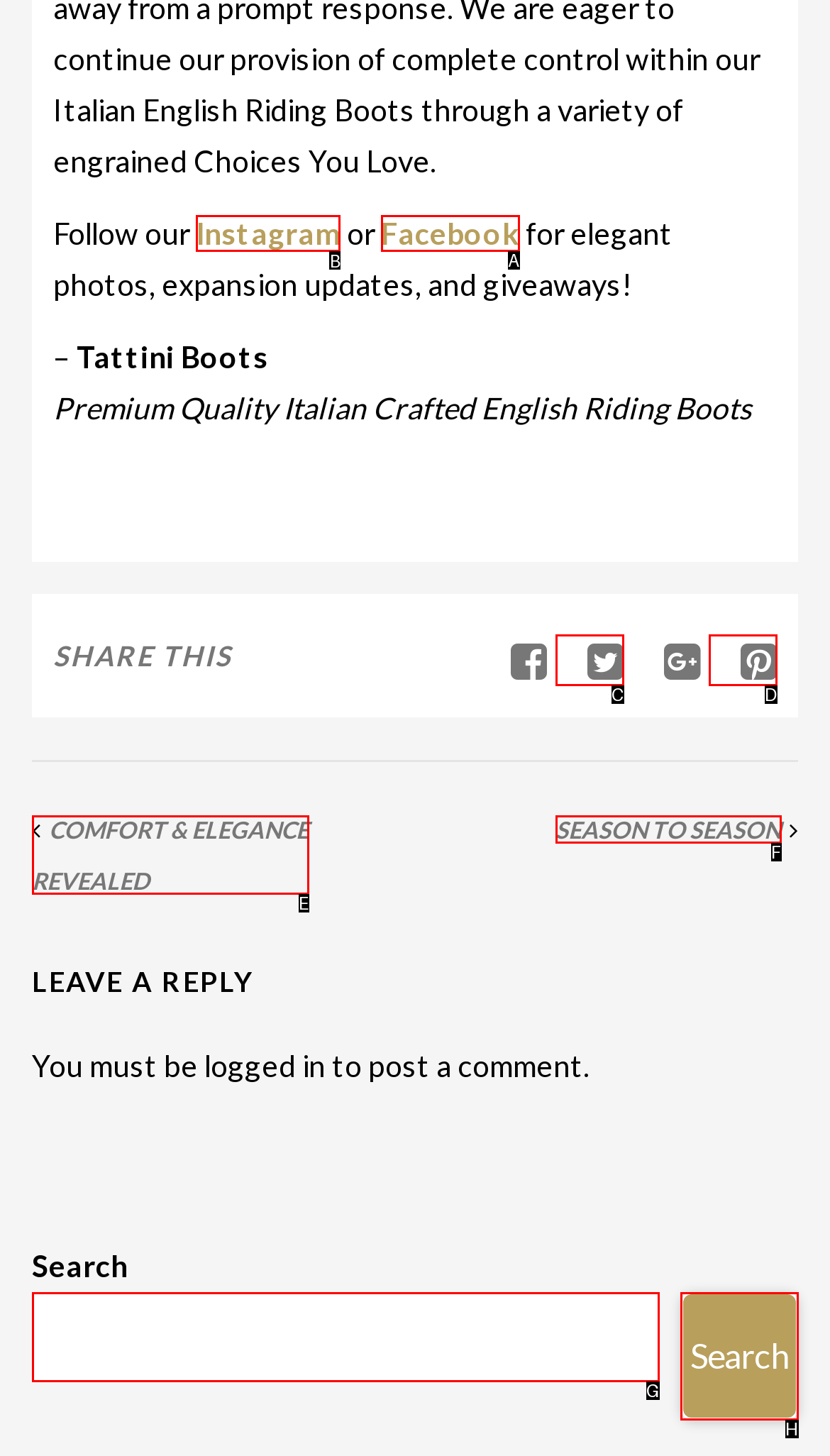Select the appropriate HTML element to click for the following task: Follow us on Instagram
Answer with the letter of the selected option from the given choices directly.

B